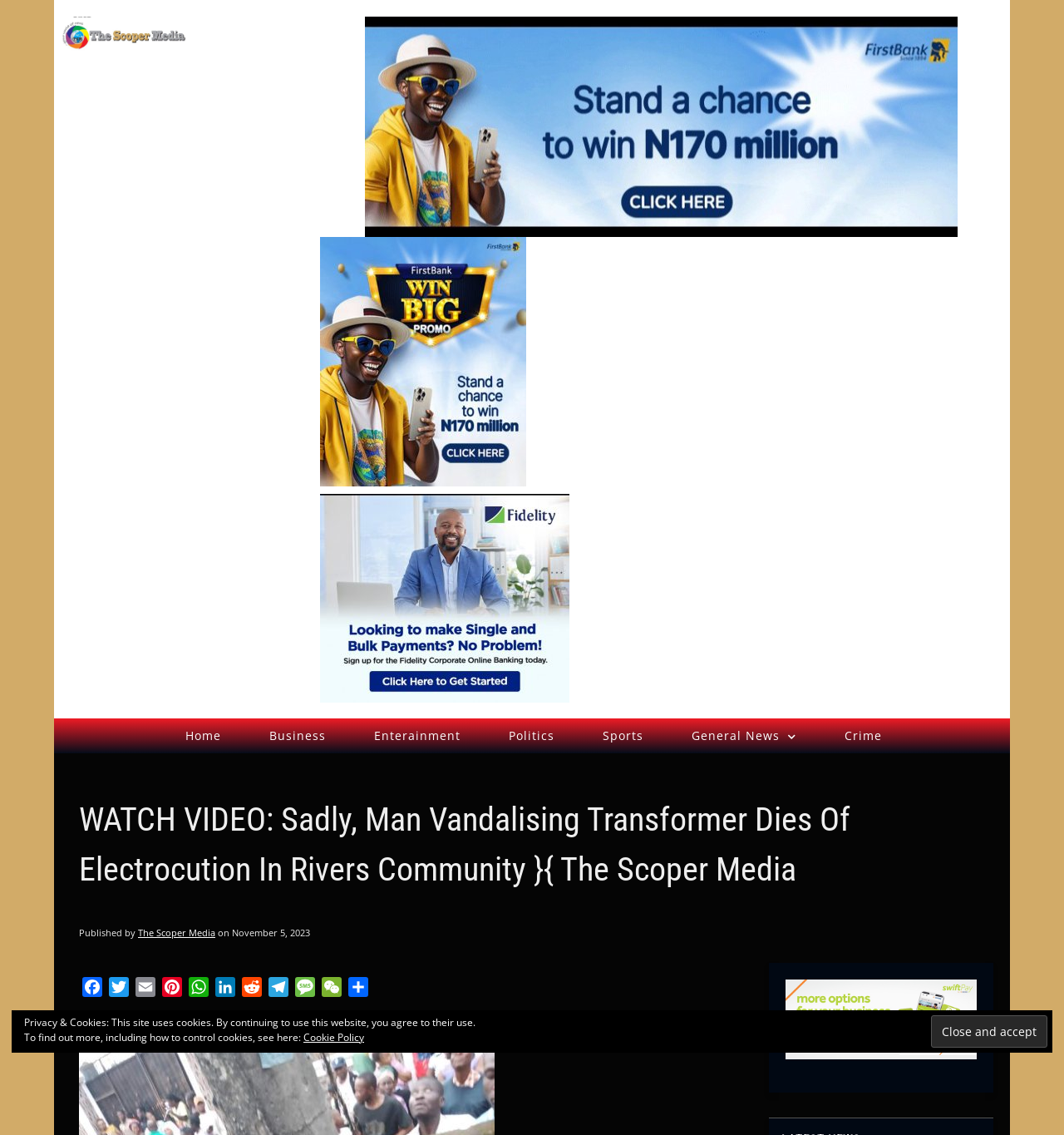Respond with a single word or phrase for the following question: 
What is the name of the media outlet?

The Scoper Media